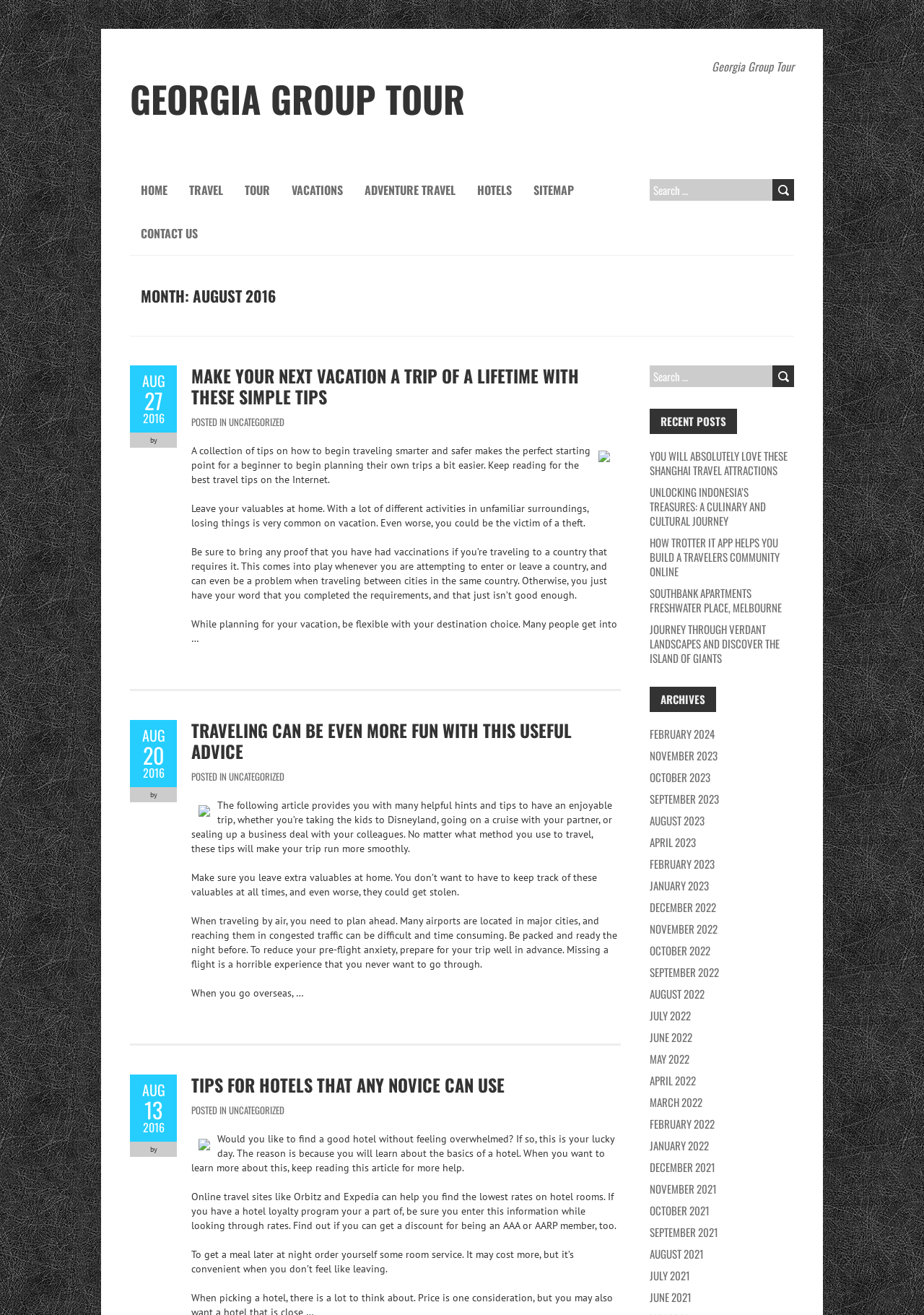Identify the bounding box coordinates of the region I need to click to complete this instruction: "Read the article about making your next vacation a trip of a lifetime".

[0.207, 0.276, 0.627, 0.311]